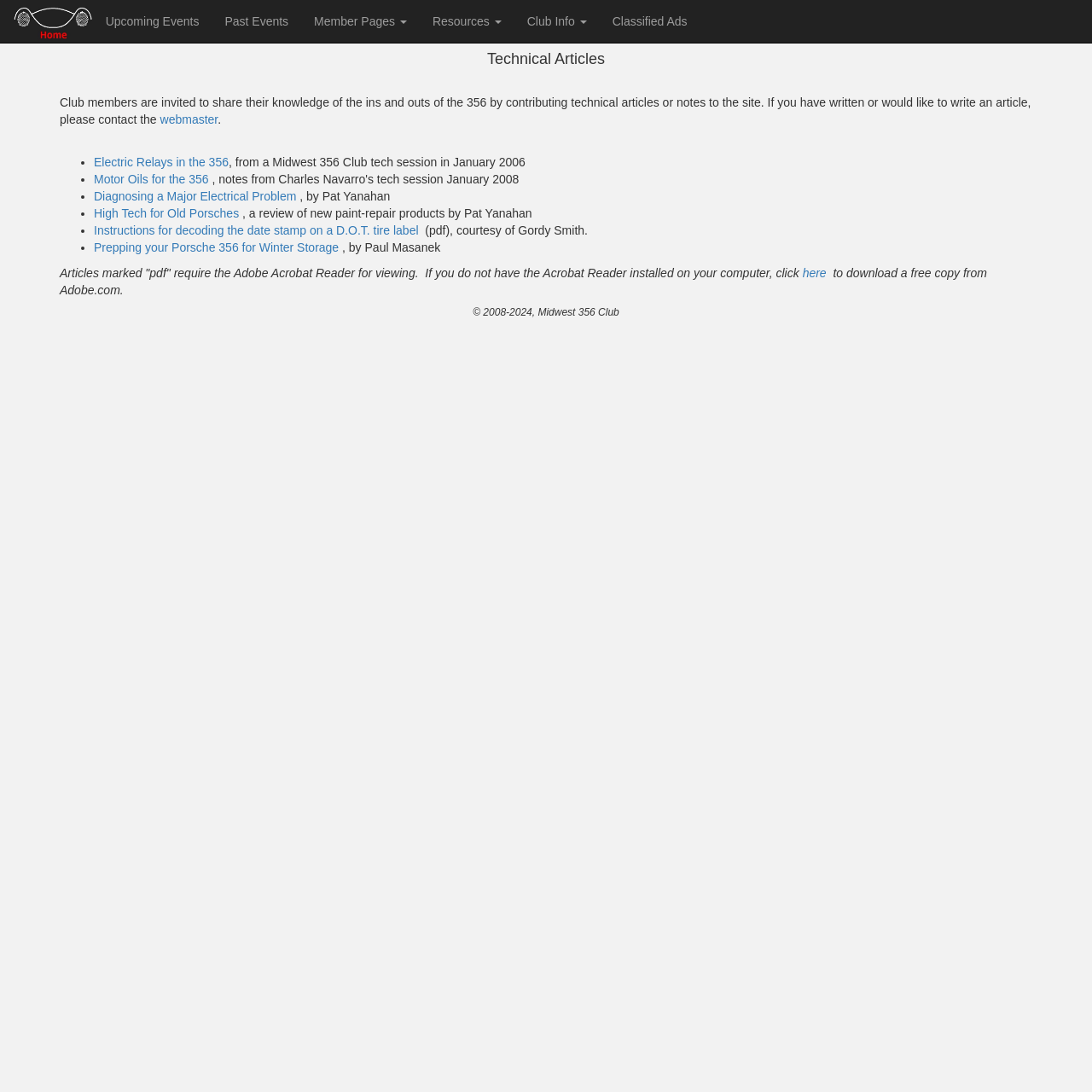Mark the bounding box of the element that matches the following description: "Member Pages".

[0.276, 0.0, 0.384, 0.039]